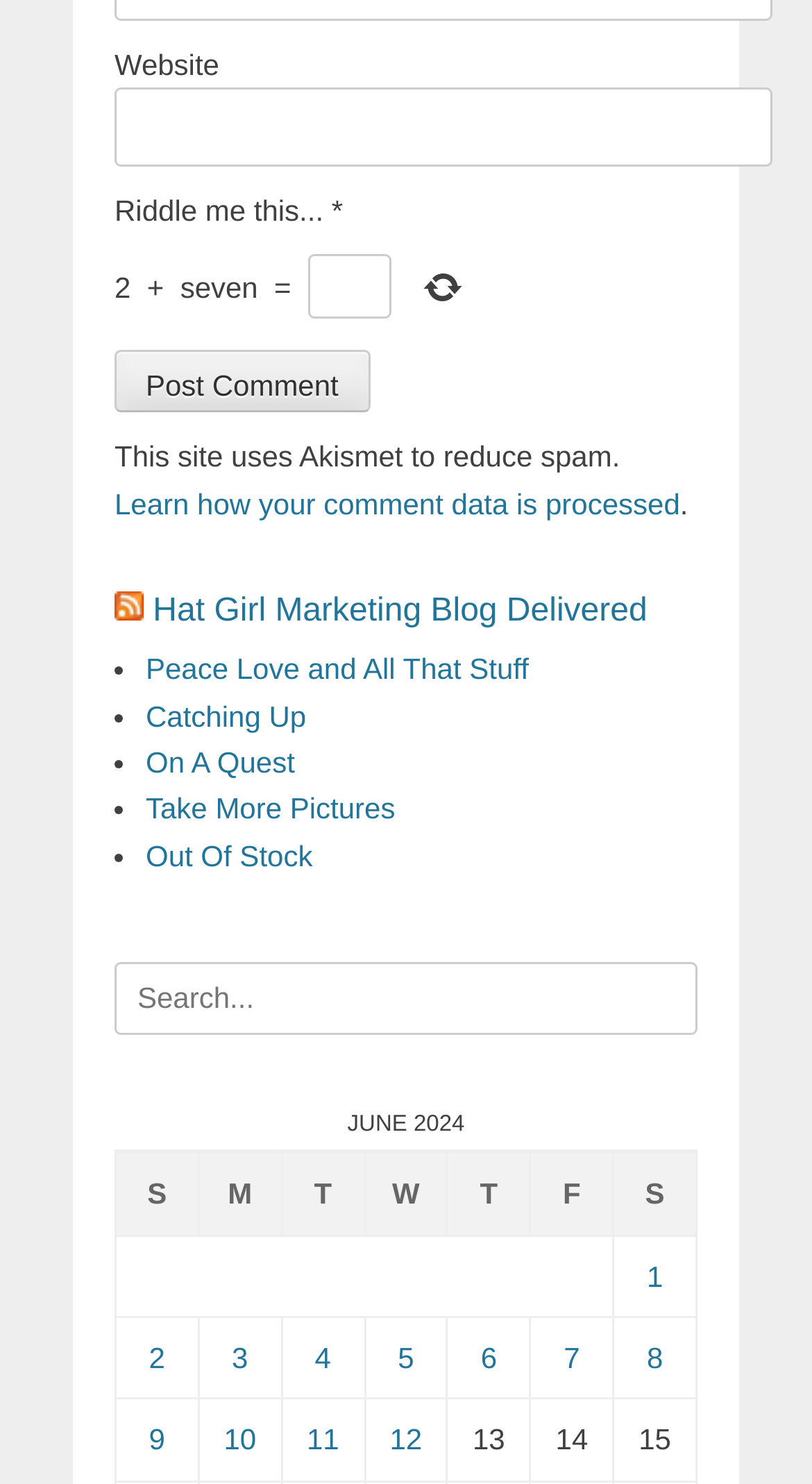Locate the bounding box coordinates of the element you need to click to accomplish the task described by this instruction: "Enter website".

[0.141, 0.059, 0.951, 0.112]